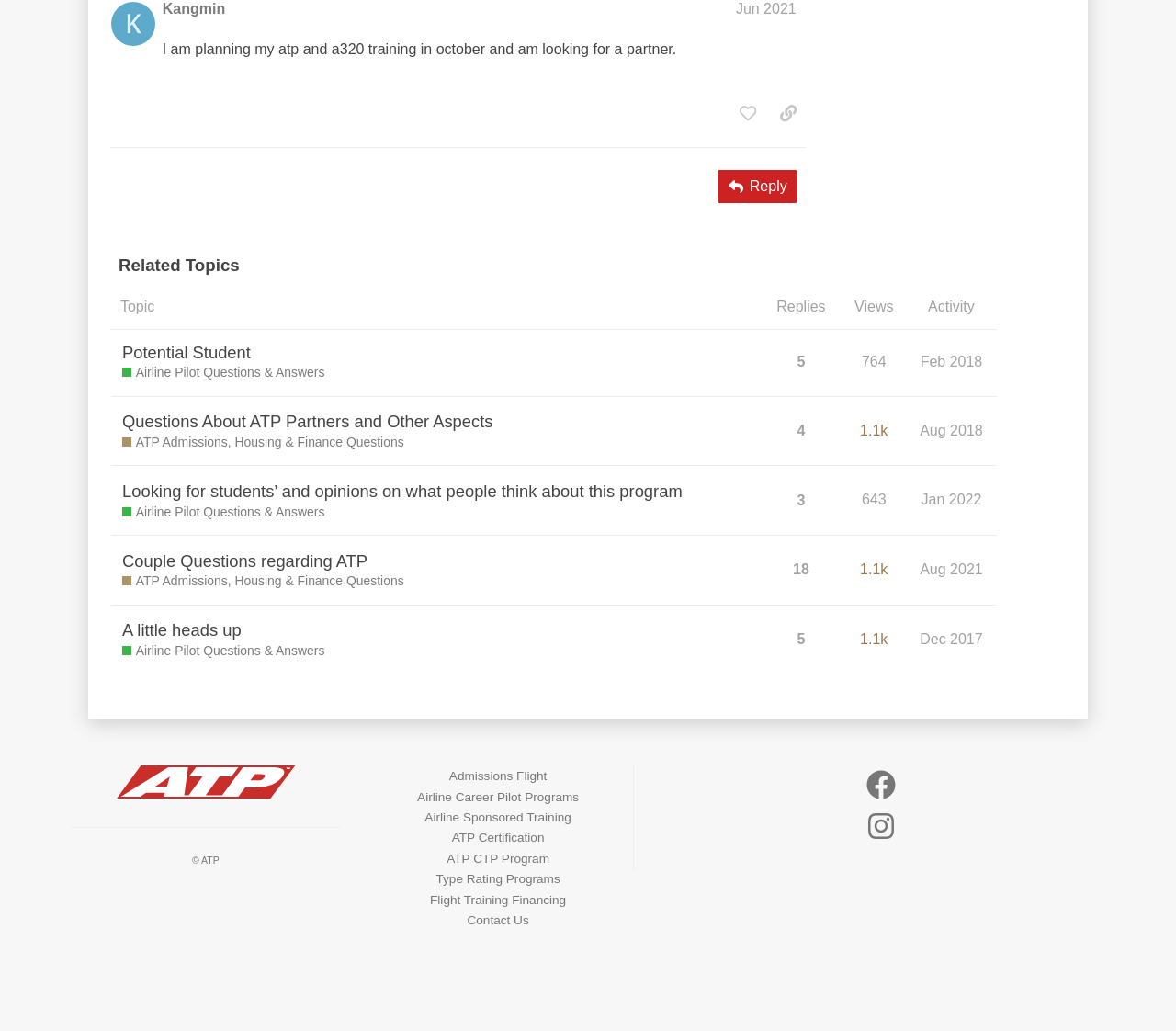What is the name of the section containing the topics? Please answer the question using a single word or phrase based on the image.

Related Topics